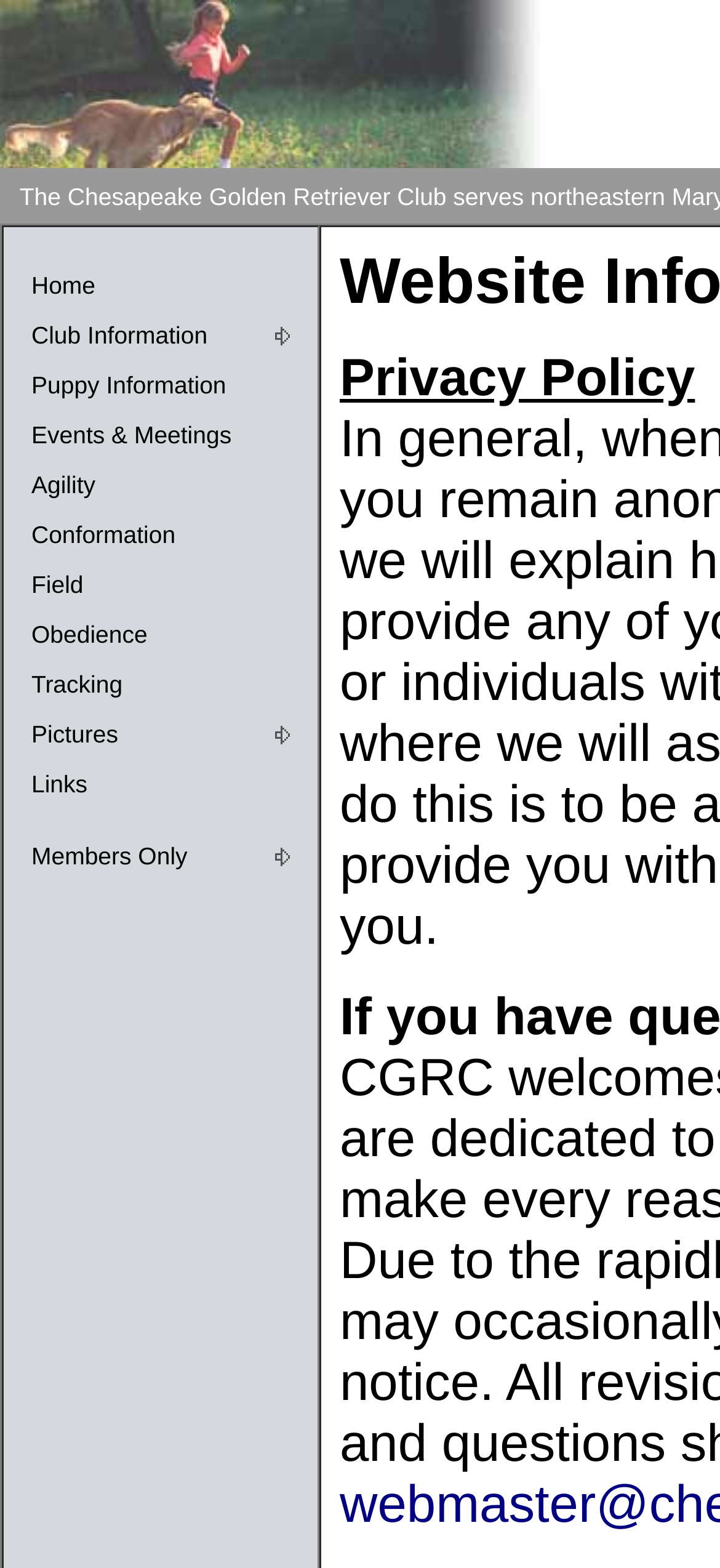Provide a single word or phrase answer to the question: 
Is there an image on the top of the webpage?

Yes